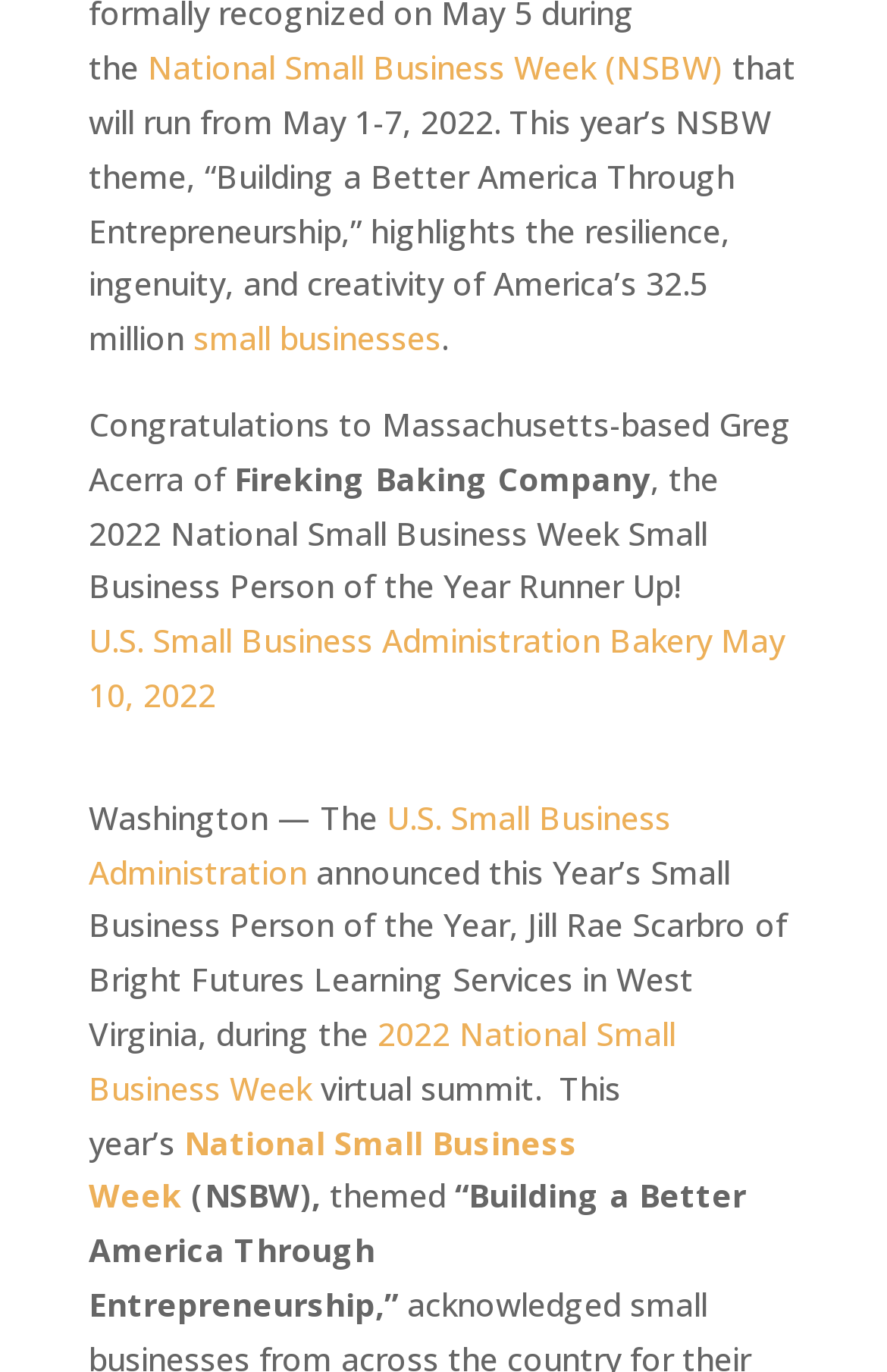Bounding box coordinates are specified in the format (top-left x, top-left y, bottom-right x, bottom-right y). All values are floating point numbers bounded between 0 and 1. Please provide the bounding box coordinate of the region this sentence describes: May 10, 2022

[0.1, 0.451, 0.885, 0.522]